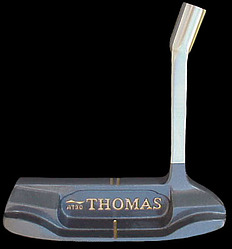Detail every visible element in the image extensively.

The image showcases the AT30 Mid-Length Belly Putter from Thomas Golf, specifically designed for left-handed golfers. This putter features a sleek two-tone design, combining metallic charcoal enamel with brushed steel, which not only provides a stylish appearance but also reduces glare during play. The precision-milled face incorporates a polymer insert, enhancing the feel and control at impact. Renowned for its superior craftsmanship and performance, the AT30 is crafted from surgical stainless steel and features bi-level dual sightlines, appealing to golfers seeking improved accuracy and distance control. This model is particularly noted for its customizability, allowing it to be tailored to the individual golfer's height, build, and preferences.